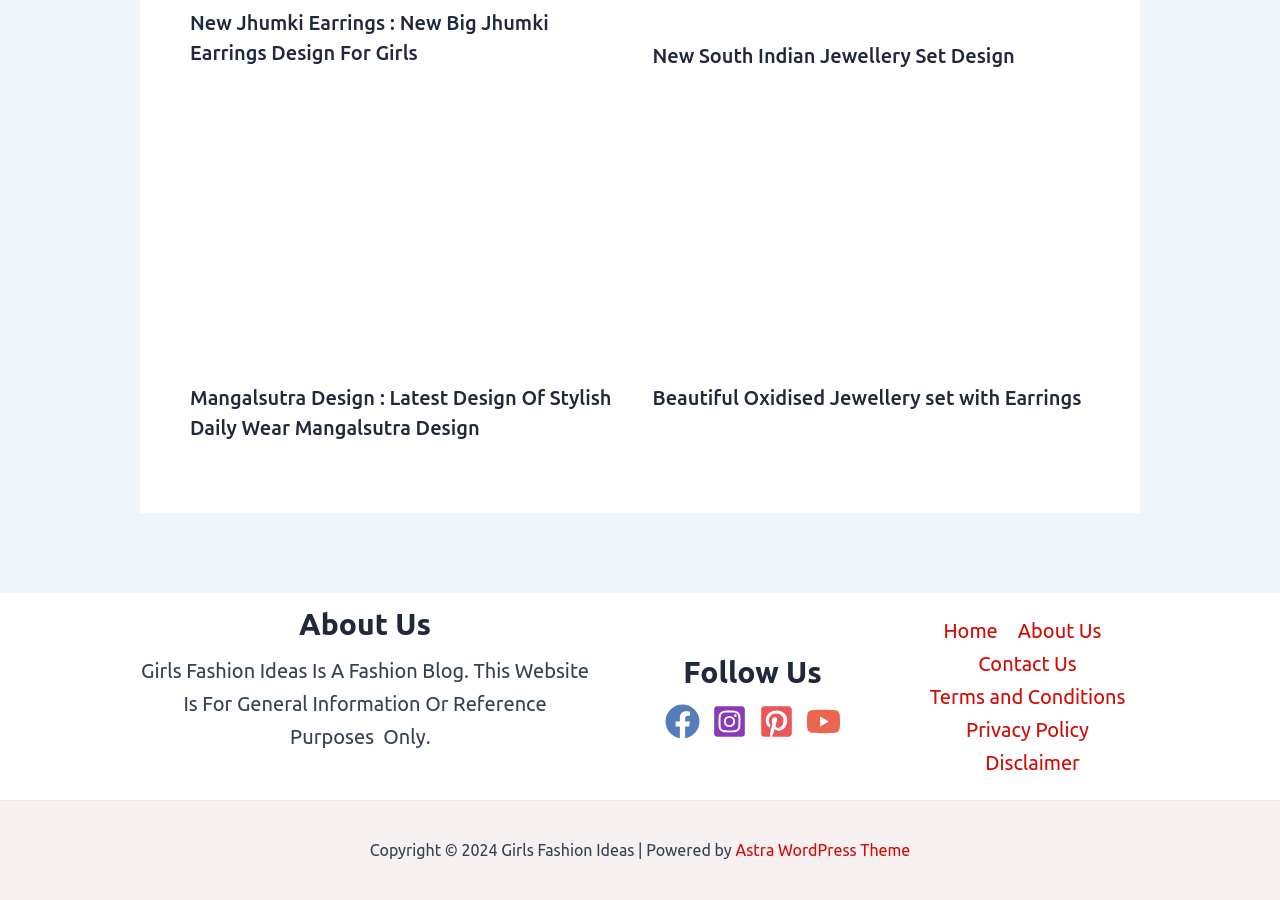Locate the bounding box coordinates of the area that needs to be clicked to fulfill the following instruction: "Follow on Facebook". The coordinates should be in the format of four float numbers between 0 and 1, namely [left, top, right, bottom].

[0.519, 0.782, 0.546, 0.821]